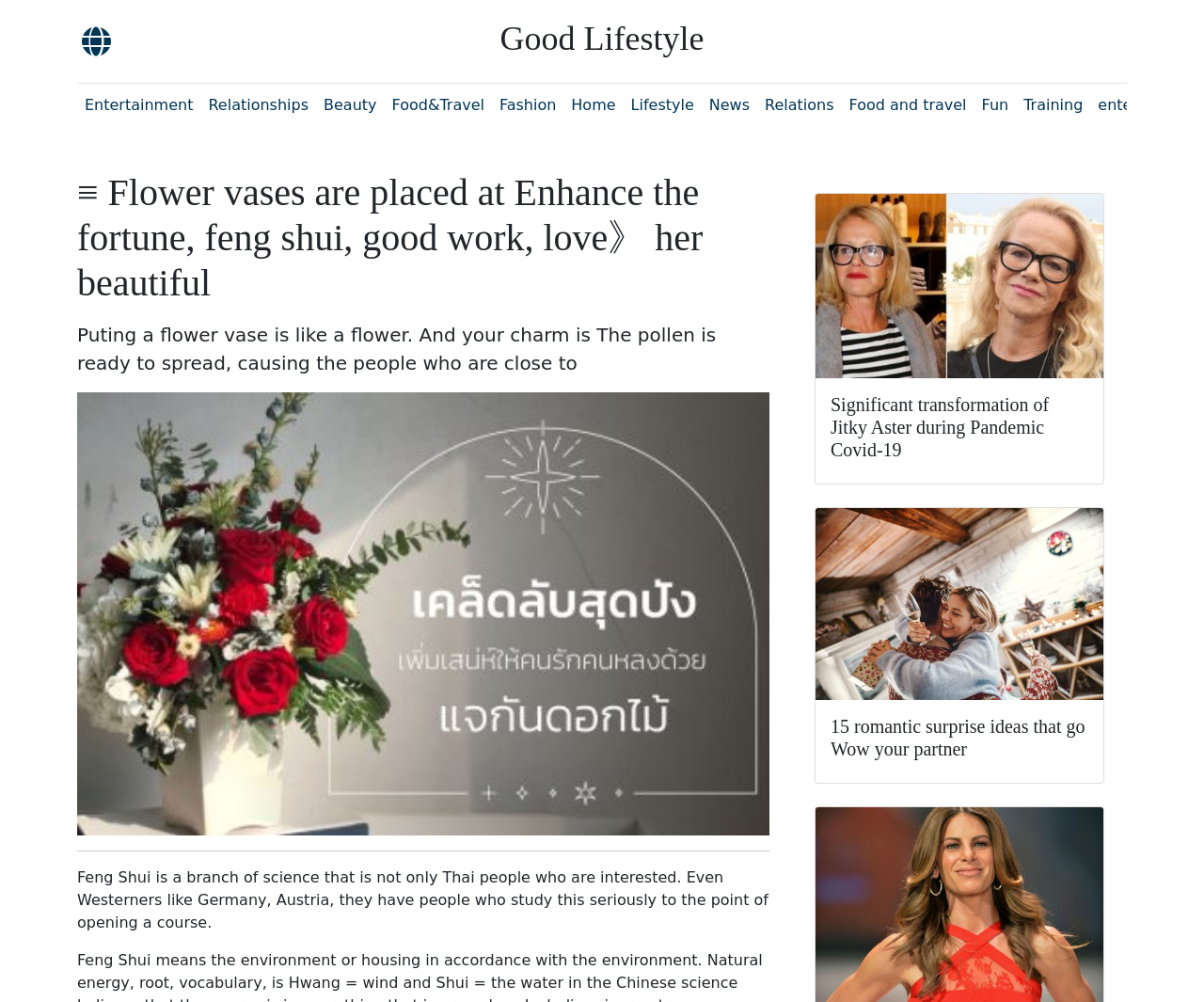What is the purpose of putting a flower vase?
Craft a detailed and extensive response to the question.

According to the StaticText element, 'Puting a flower vase is like a flower. And your charm is The pollen is ready to spread, causing the people who are close to'. This implies that putting a flower vase has a purpose related to enhancing fortune and feng shui.